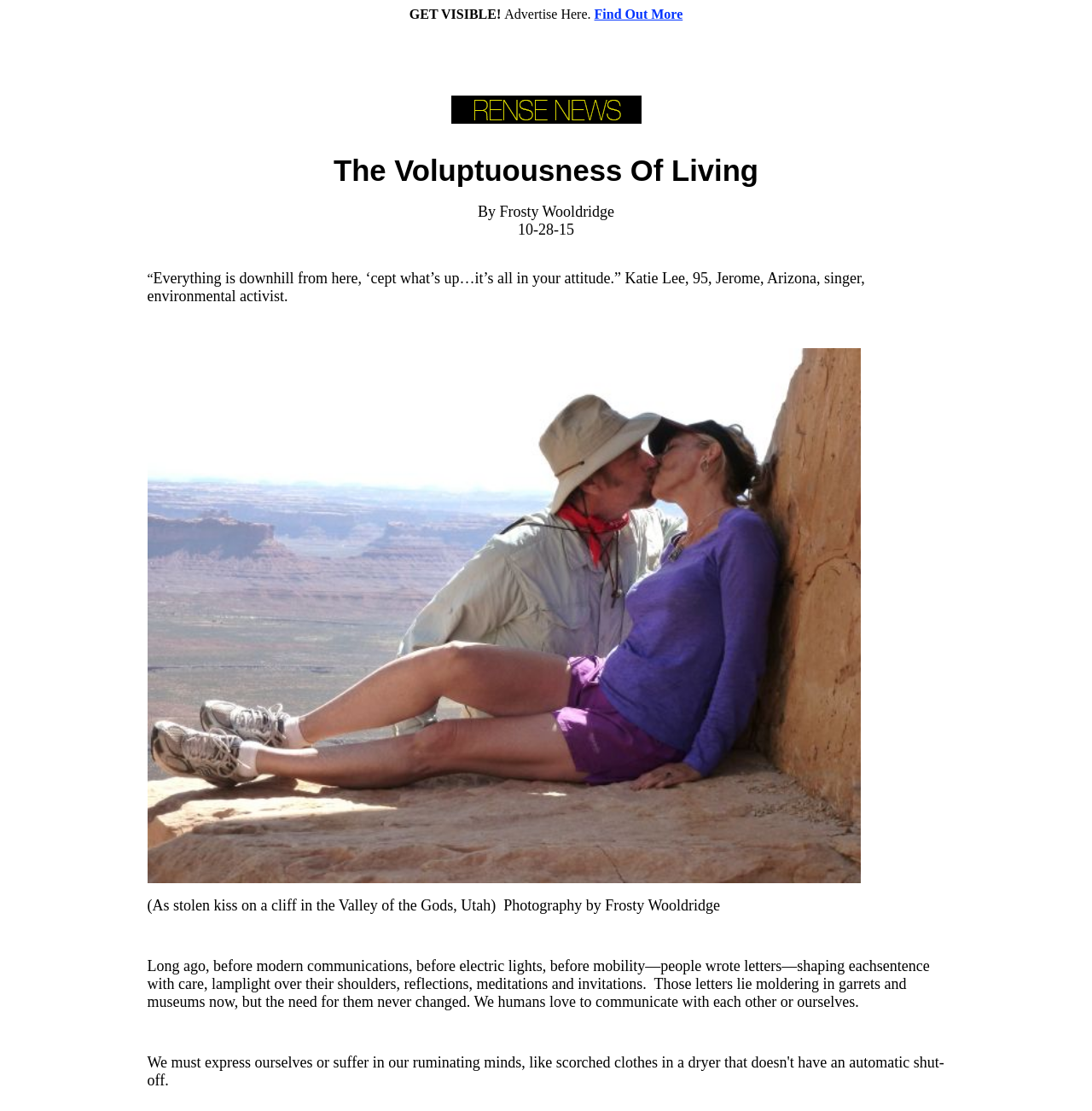Elaborate on the different components and information displayed on the webpage.

The webpage is titled "The Voluptuousness Of Living" and features a prominent call-to-action at the top, "GET VISIBLE!" followed by "Advertise Here." and a link to "Find Out More". 

Below this top section, there is a table with multiple rows. The first row contains an image. The second and third rows are empty. The fourth row displays the title "The Voluptuousness Of Living" again. The fifth row is empty, and the sixth row shows the author's name and date, "By Frosty Wooldridge 10-28-15". The seventh and eighth rows are empty. 

On the right side of the sixth row, there is a large image that spans from the middle to the bottom of the page. The image is positioned to the right of the text "By Frosty Wooldridge 10-28-15".